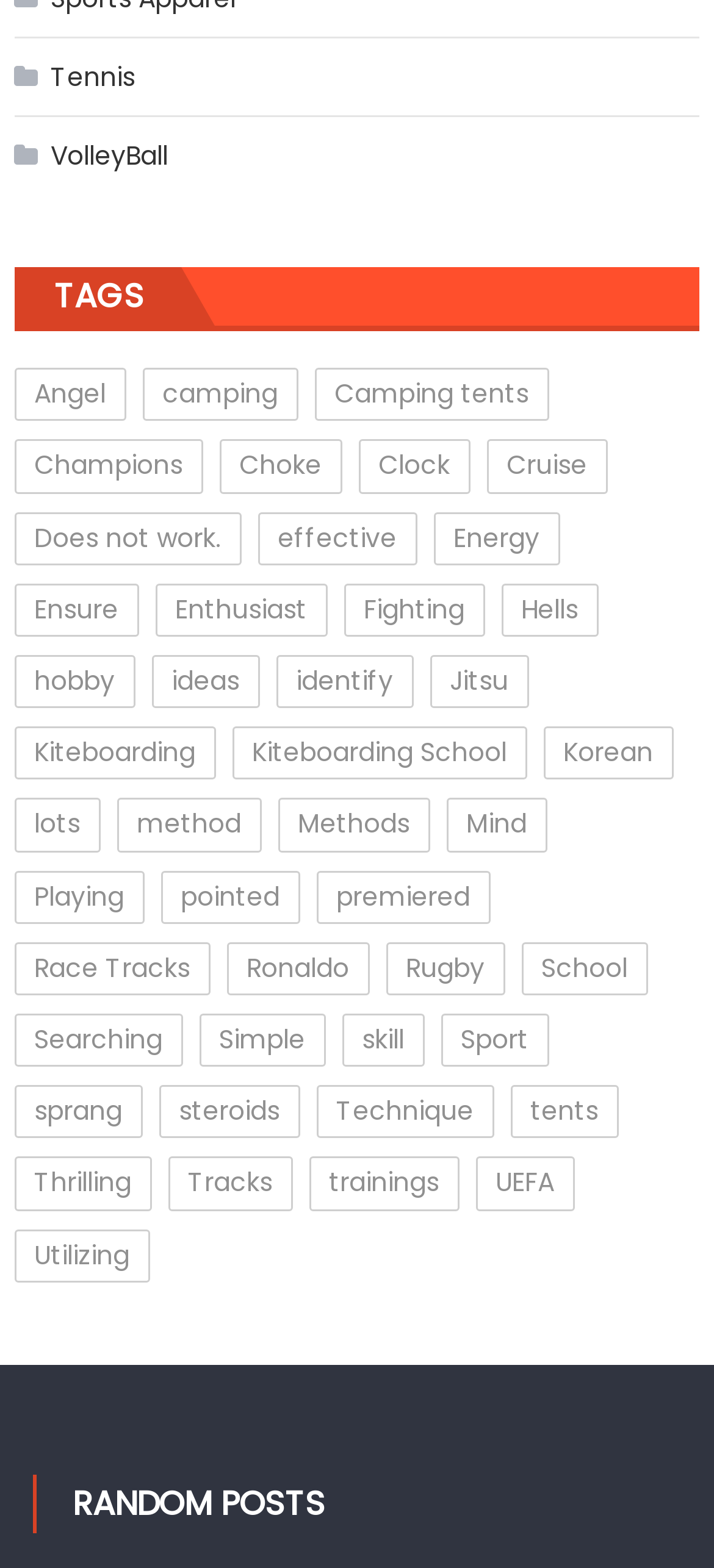Locate the bounding box coordinates of the region to be clicked to comply with the following instruction: "Explore Kiteboarding School". The coordinates must be four float numbers between 0 and 1, in the form [left, top, right, bottom].

[0.325, 0.463, 0.738, 0.498]